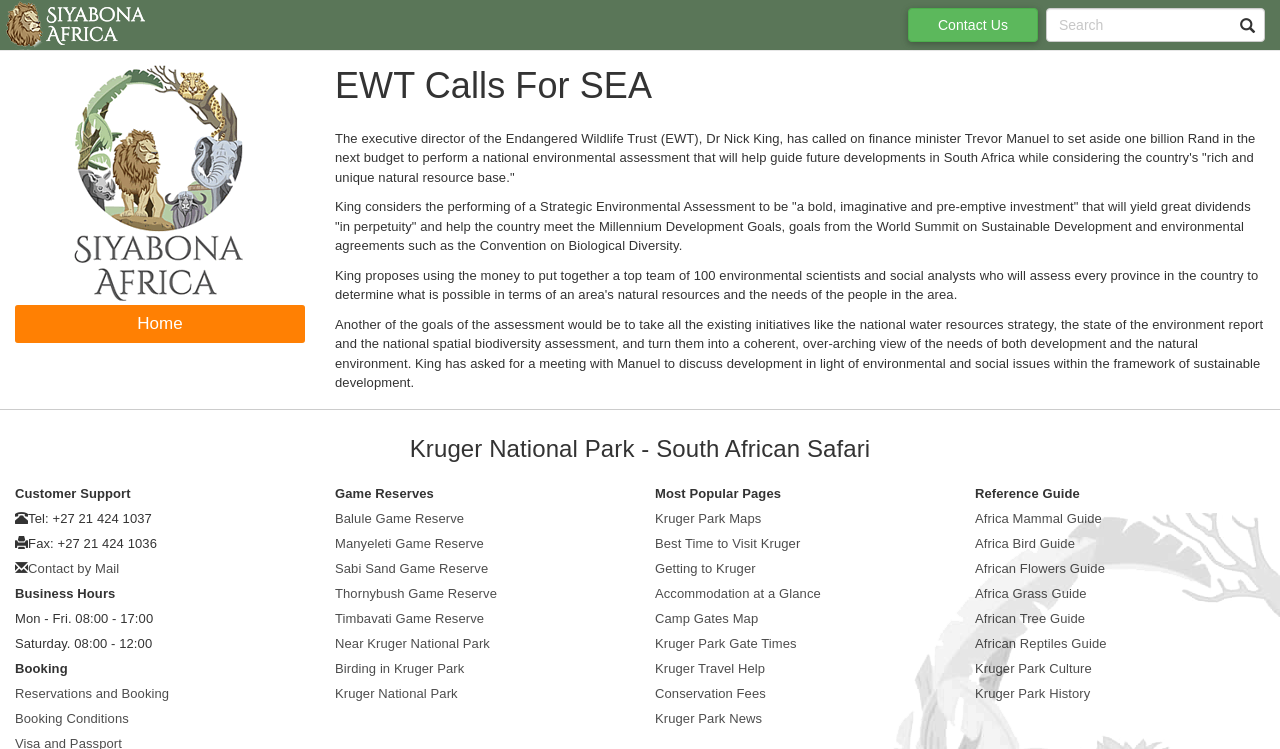Answer this question in one word or a short phrase: How many reference guides are listed?

7